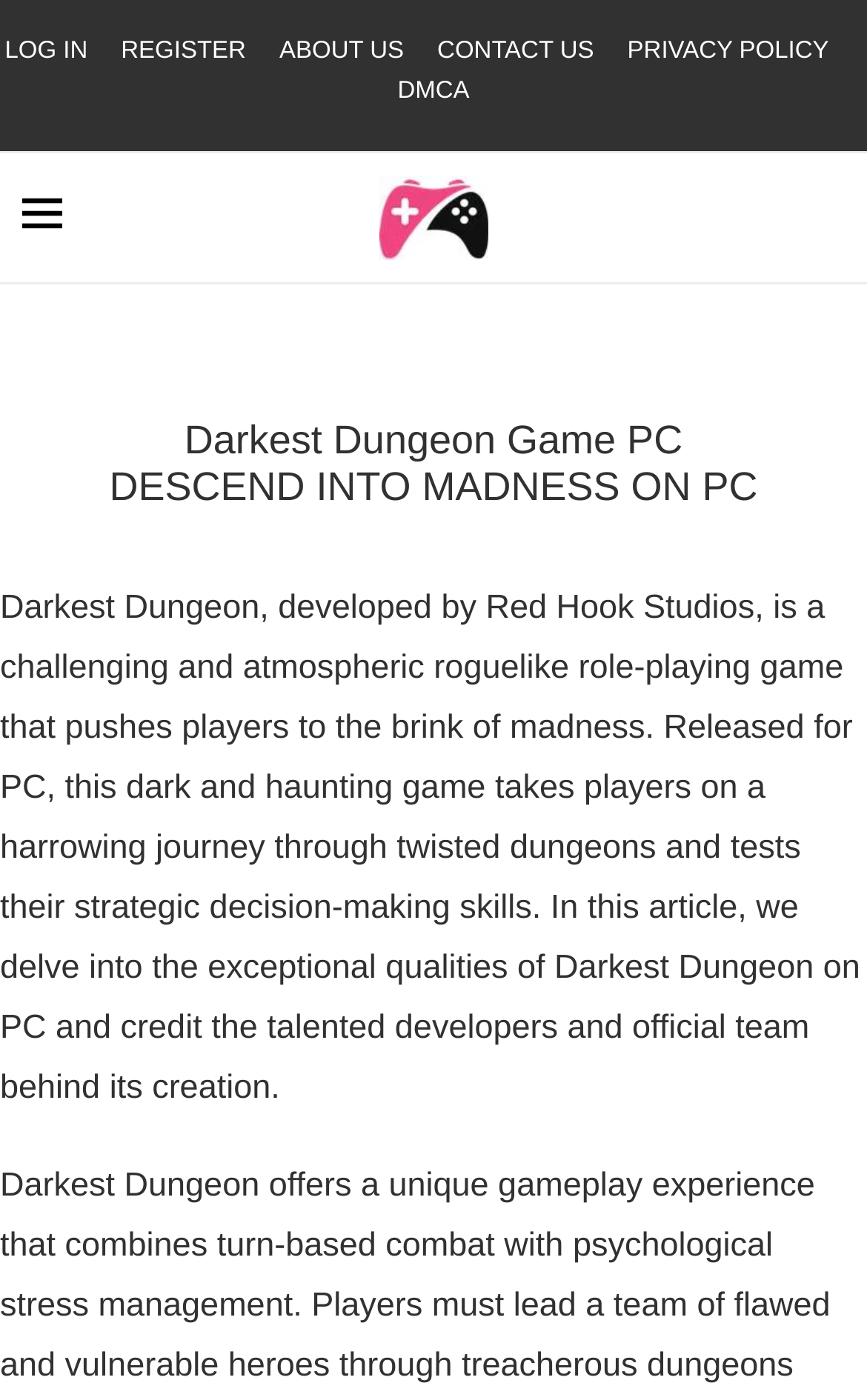Predict the bounding box coordinates of the area that should be clicked to accomplish the following instruction: "log in to the website". The bounding box coordinates should consist of four float numbers between 0 and 1, i.e., [left, top, right, bottom].

[0.005, 0.024, 0.101, 0.052]